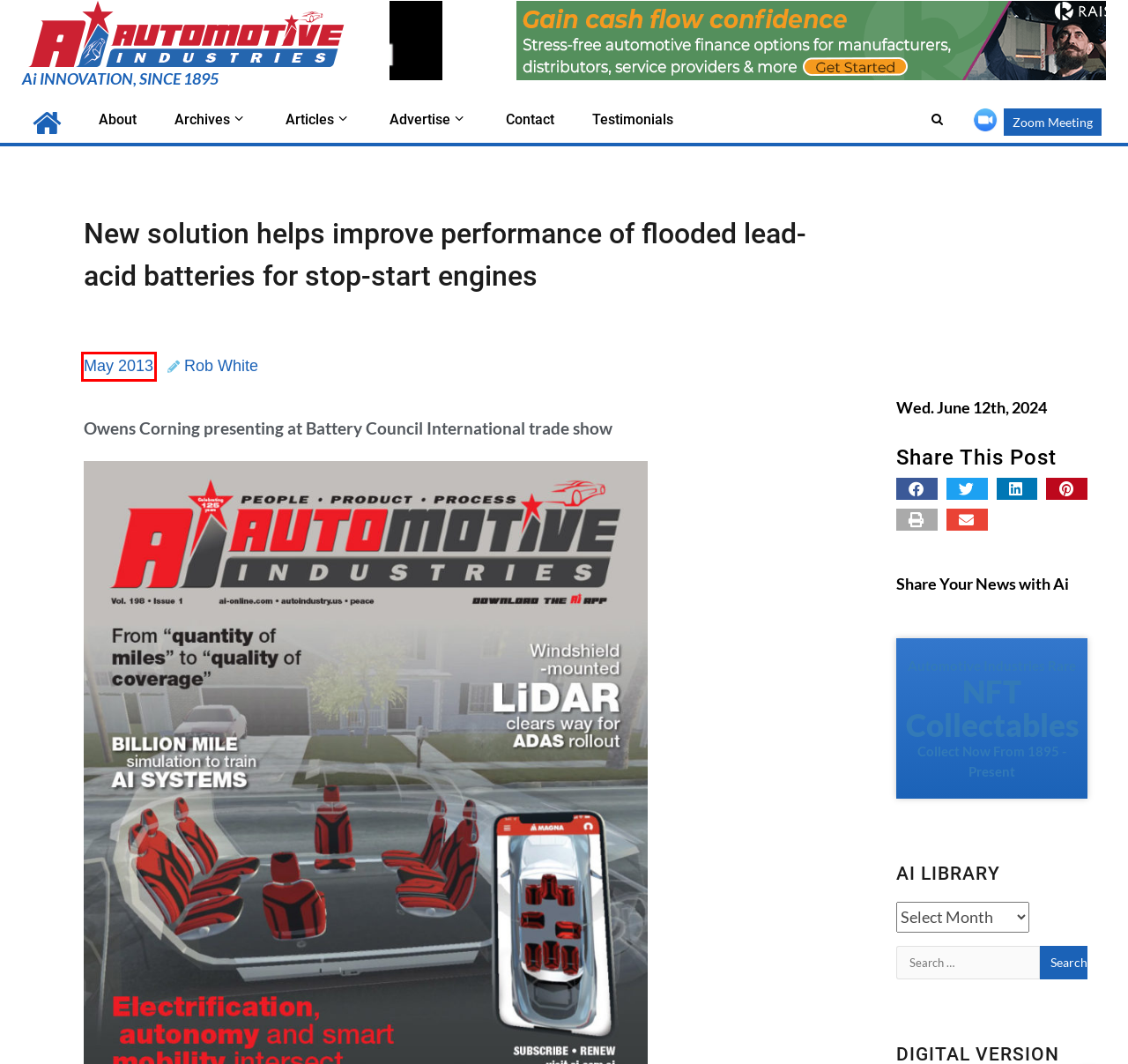Examine the screenshot of a webpage featuring a red bounding box and identify the best matching webpage description for the new page that results from clicking the element within the box. Here are the options:
A. The Publishing Team - AI Online -
B. Home Page - AI Online -
C. Sportcash One, the #1 Sports NFT Marketplace
D. Liberty Robotics Inc. - 3D Vision Guidance for Robotic Applications
E. May 1, 2013 - AI Online
F. About AI - AI Online -
G. Share Your News with Ai - AI Online -
H. Testimonials - AI Online -

E